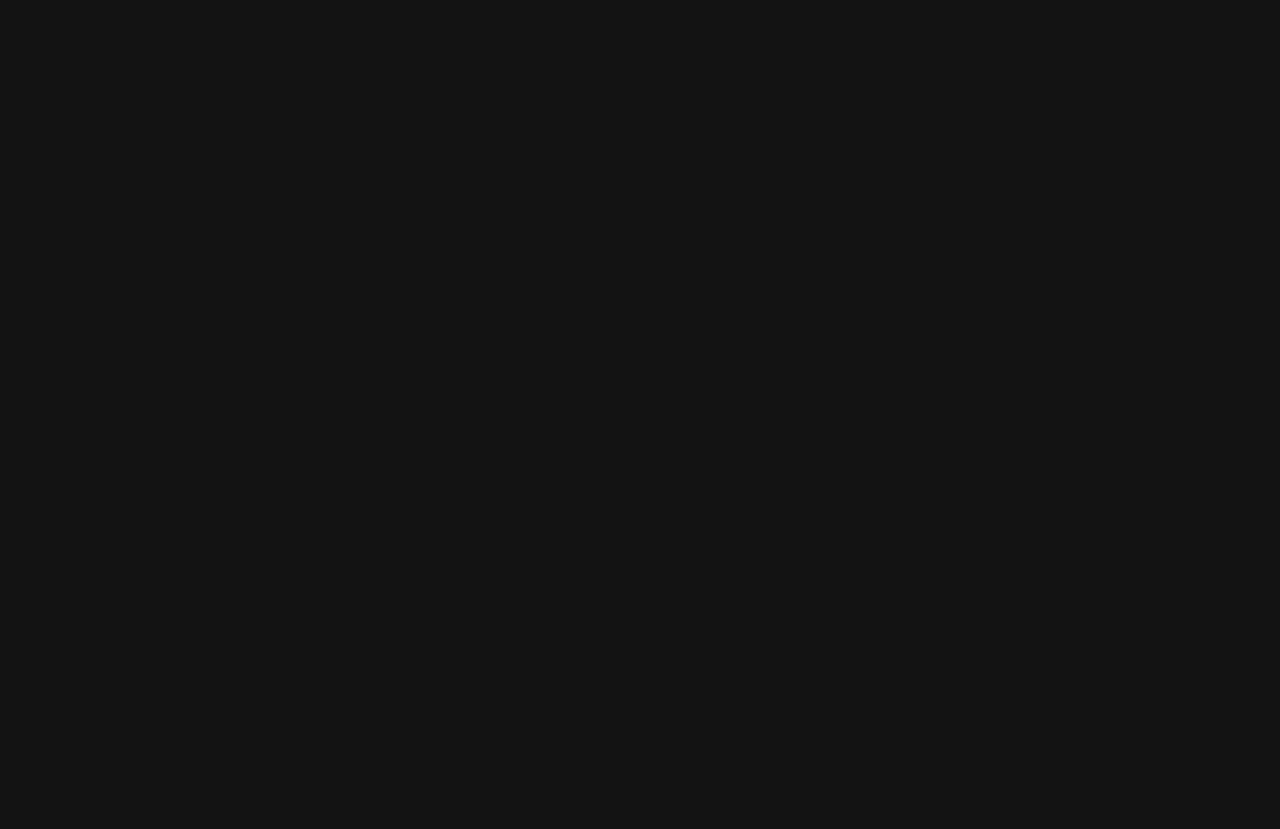Can you give a comprehensive explanation to the question given the content of the image?
What is the purpose of the message on the webpage?

The message on the webpage is a heartfelt expression of gratitude from the salon to its customers. The text mentions the importance of gratitude and thanks customers for their support, indicating that the purpose of the message is to express appreciation.